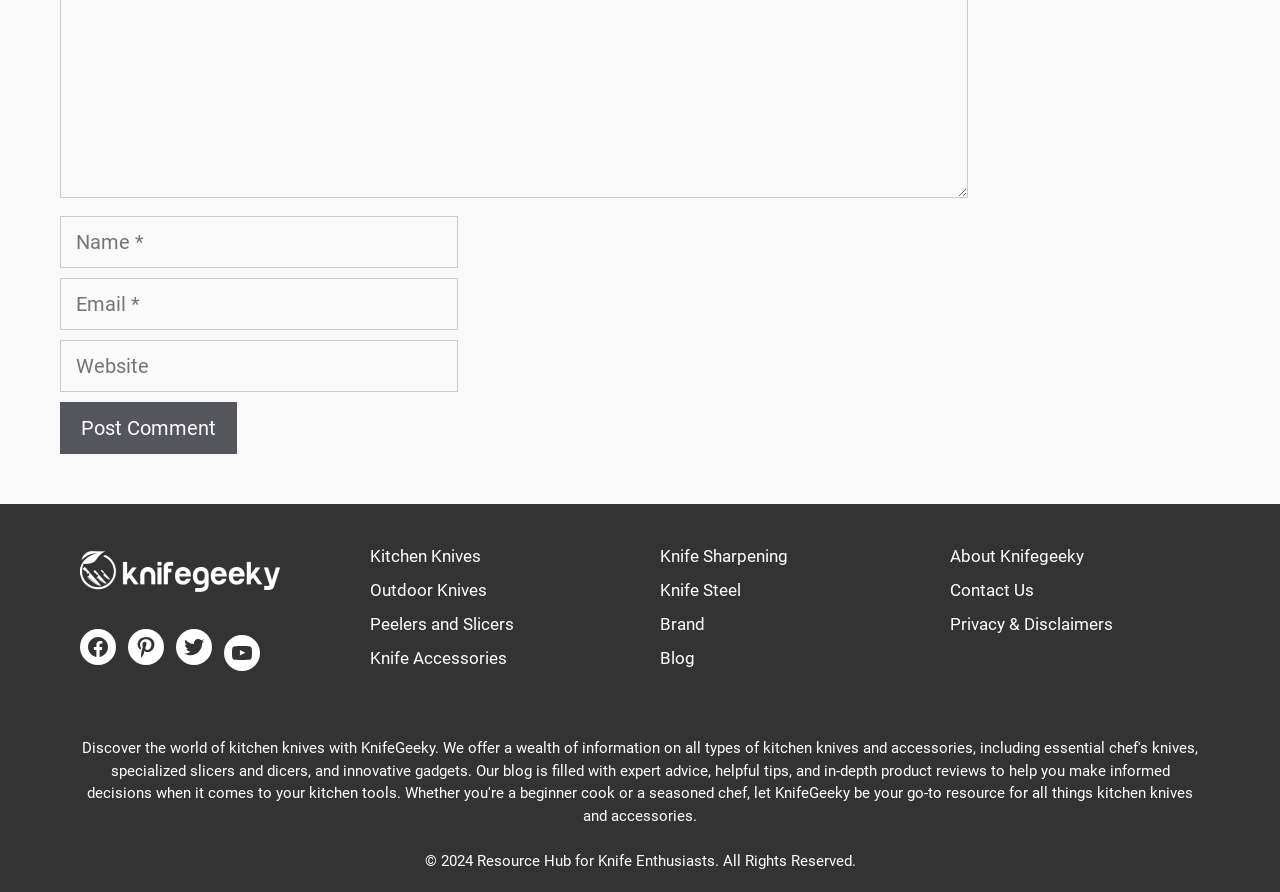Find the bounding box coordinates corresponding to the UI element with the description: "Kitchen Knives". The coordinates should be formatted as [left, top, right, bottom], with values as floats between 0 and 1.

[0.289, 0.613, 0.376, 0.635]